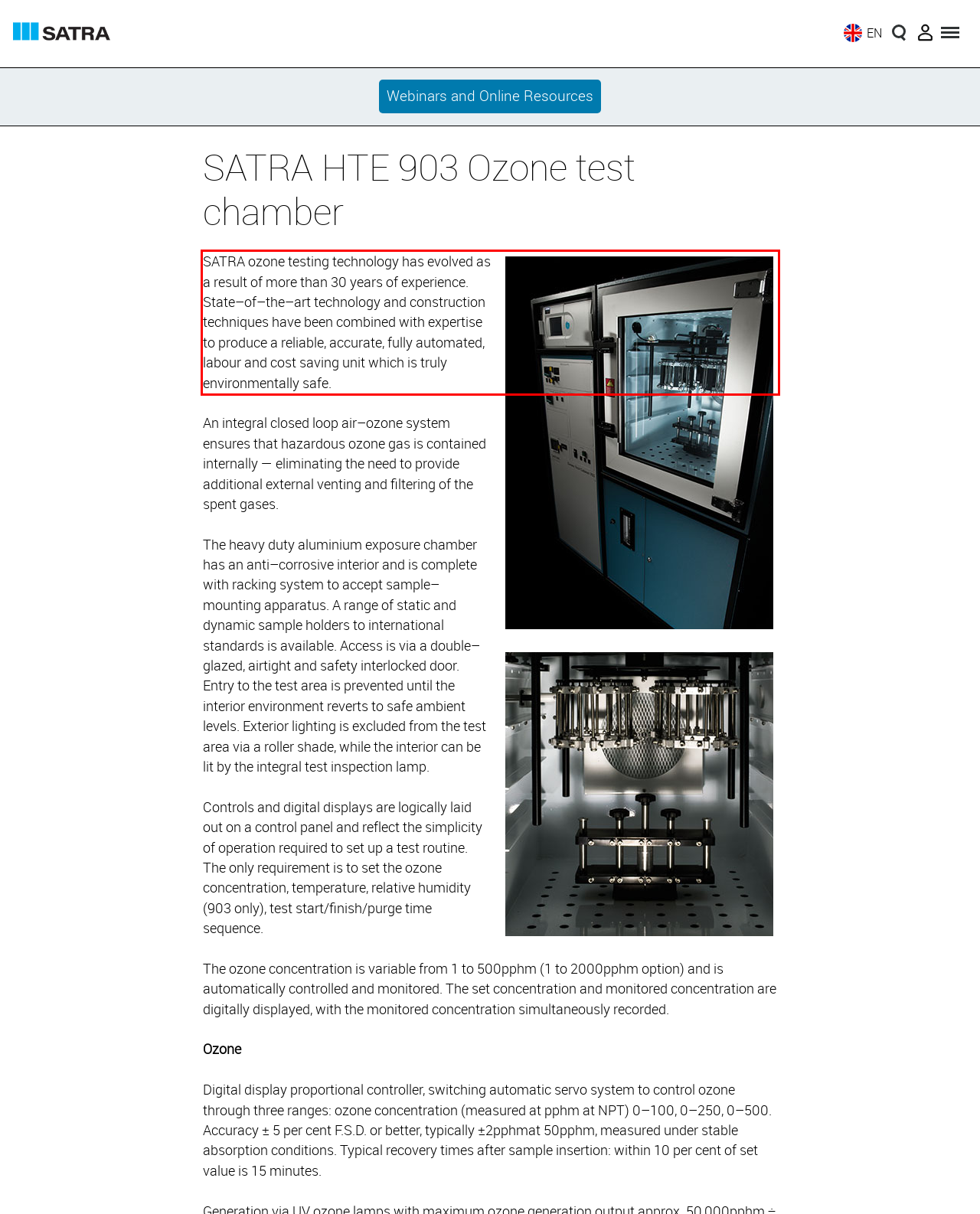Analyze the screenshot of a webpage where a red rectangle is bounding a UI element. Extract and generate the text content within this red bounding box.

SATRA ozone testing technology has evolved as a result of more than 30 years of experience. State–of–the–art technology and construction techniques have been combined with expertise to produce a reliable, accurate, fully automated, labour and cost saving unit which is truly environmentally safe.